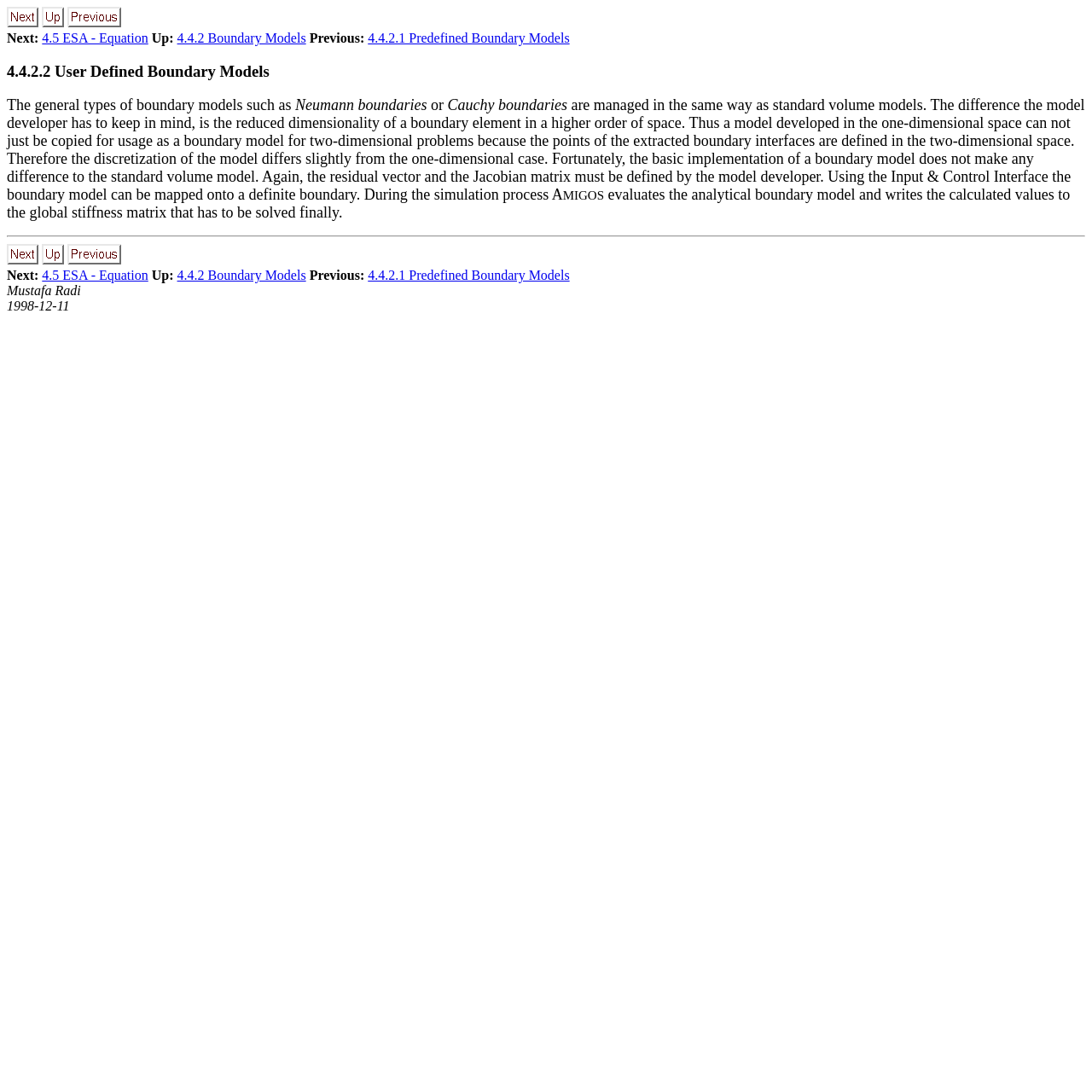Determine the bounding box for the described UI element: "4.4.2.2 User Defined Boundary Models".

[0.006, 0.057, 0.247, 0.073]